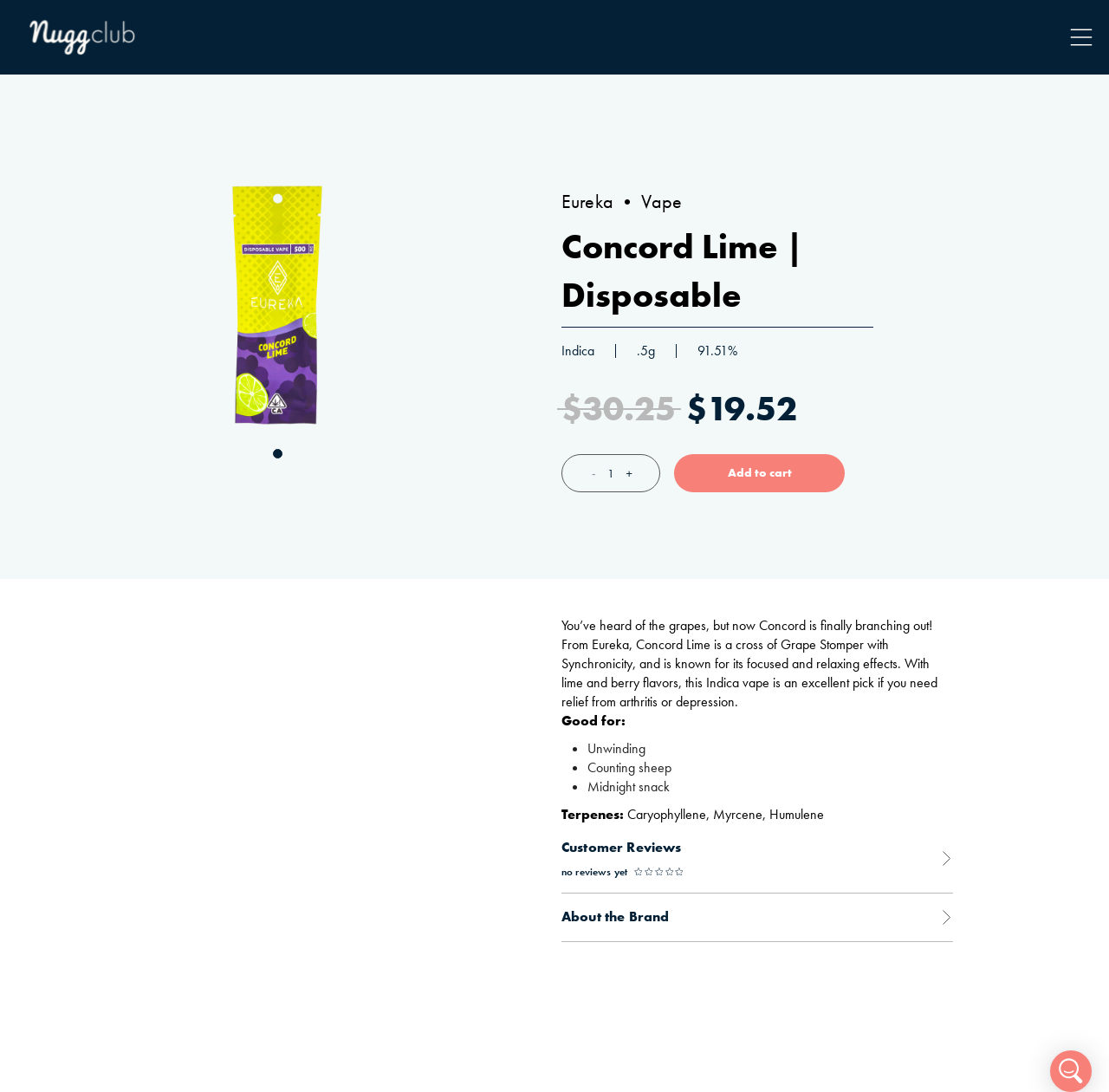What are the good uses of this vape?
Using the details shown in the screenshot, provide a comprehensive answer to the question.

I inferred this answer by reading the 'Good for:' section which lists 'Unwinding', 'Counting sheep', and 'Midnight snack' as good uses of this vape.